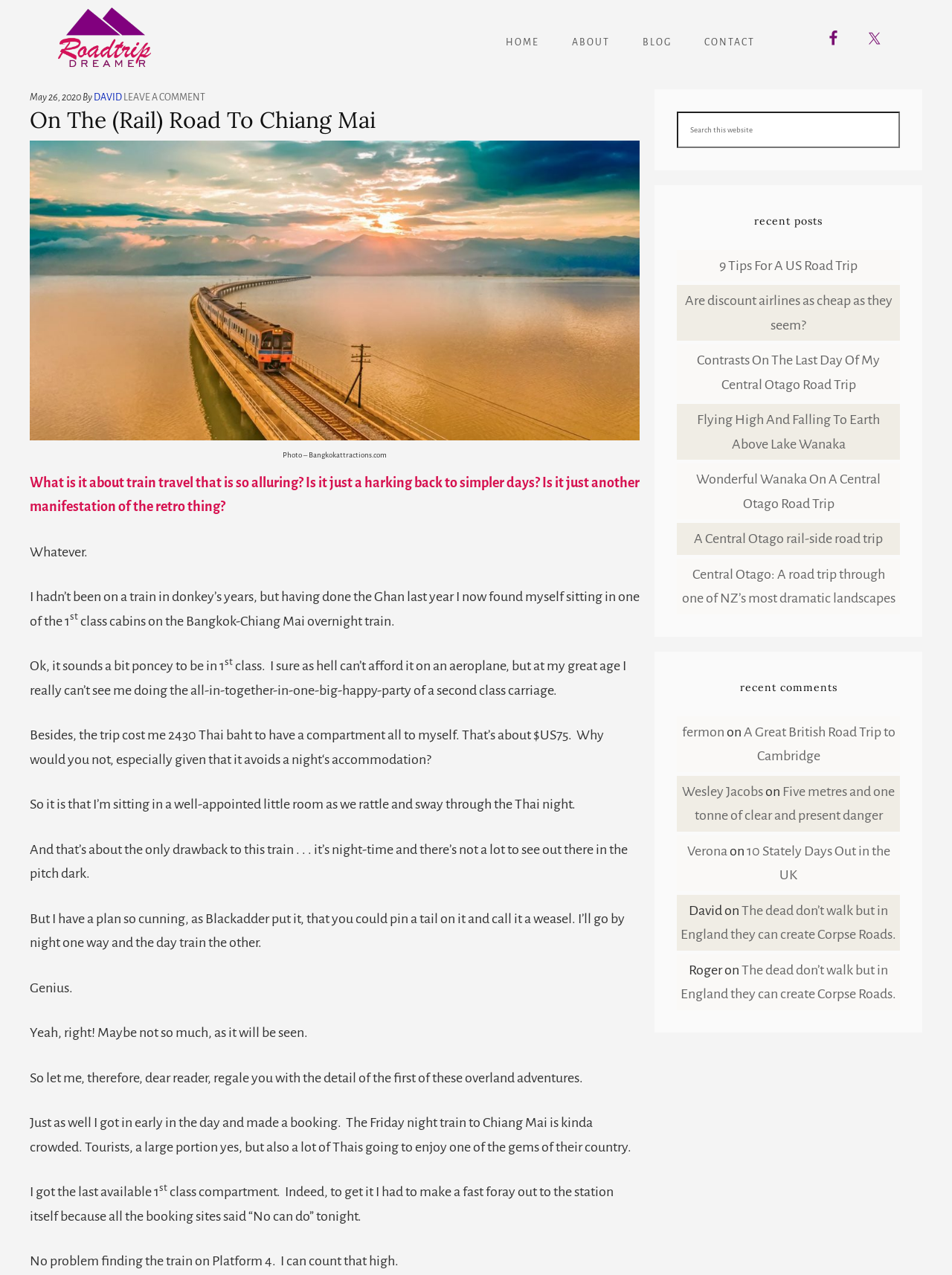Present a detailed account of what is displayed on the webpage.

This webpage is about a travel blog, specifically a post titled "On The (Rail) Road To Chiang Mai". The page has a header section at the top with links to "HOME", "ABOUT", "BLOG", and "CONTACT" on the right side, and social media links to "Facebook" and "Twitter" on the far right. Below the header, there is a heading that displays the title of the post, accompanied by a timestamp and the author's name, "DAVID".

The main content of the page is a long article about the author's experience taking a train from Bangkok to Chiang Mai in Thailand. The article is divided into multiple paragraphs, with some containing superscript text. There are no images in the main content area, but there is a captioned image above the article, described as "Photo – Bangkokattractions.com".

On the right side of the page, there is a sidebar with a search bar at the top, followed by a section titled "Recent Posts" that lists several links to other articles on the blog. Below that, there is a section titled "Recent Comments" that lists comments from various users, along with links to the articles they commented on.

Overall, the page has a clean and simple layout, with a focus on the main article content and some additional features in the sidebar.